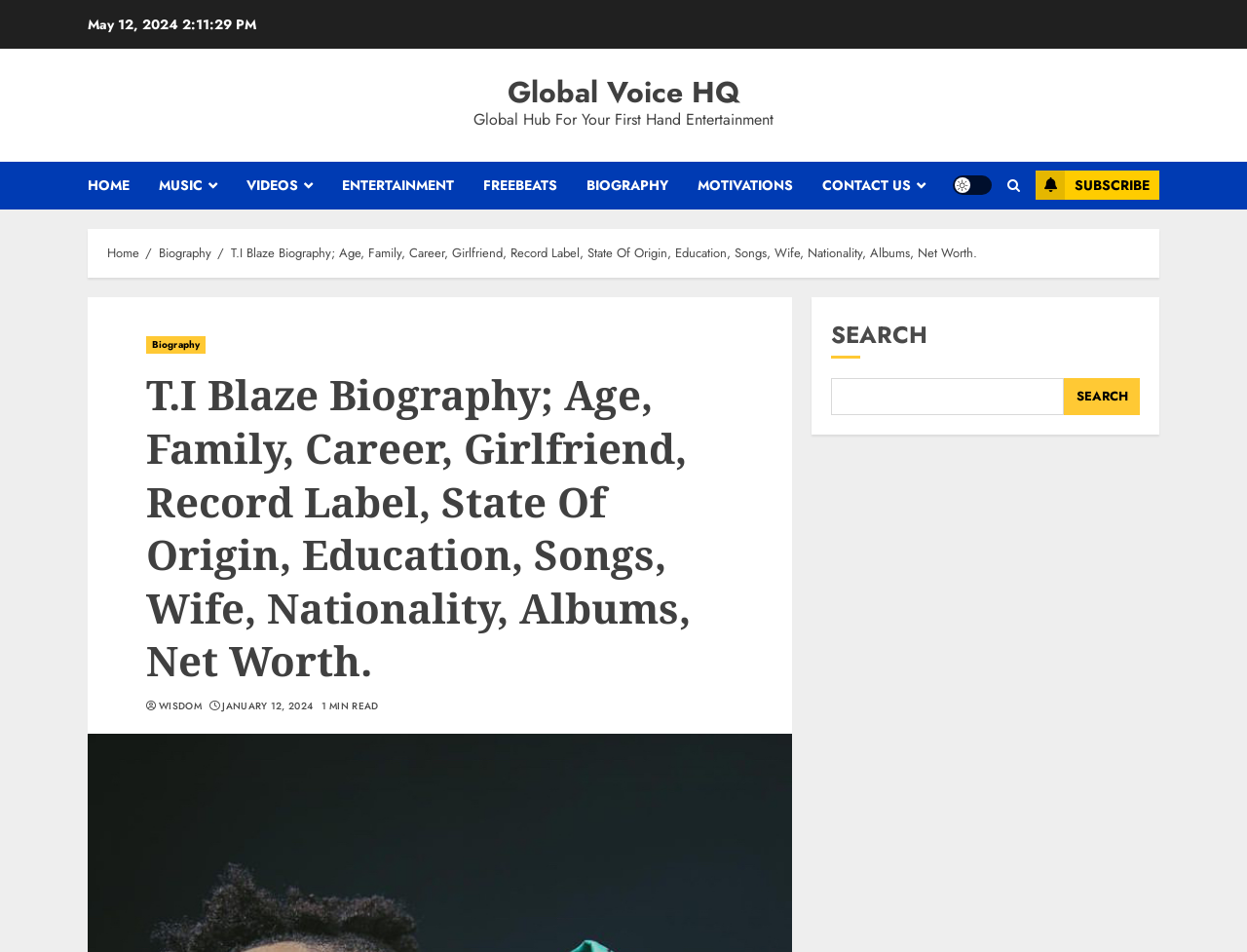Locate the bounding box coordinates of the clickable element to fulfill the following instruction: "Search for something". Provide the coordinates as four float numbers between 0 and 1 in the format [left, top, right, bottom].

[0.667, 0.397, 0.853, 0.436]